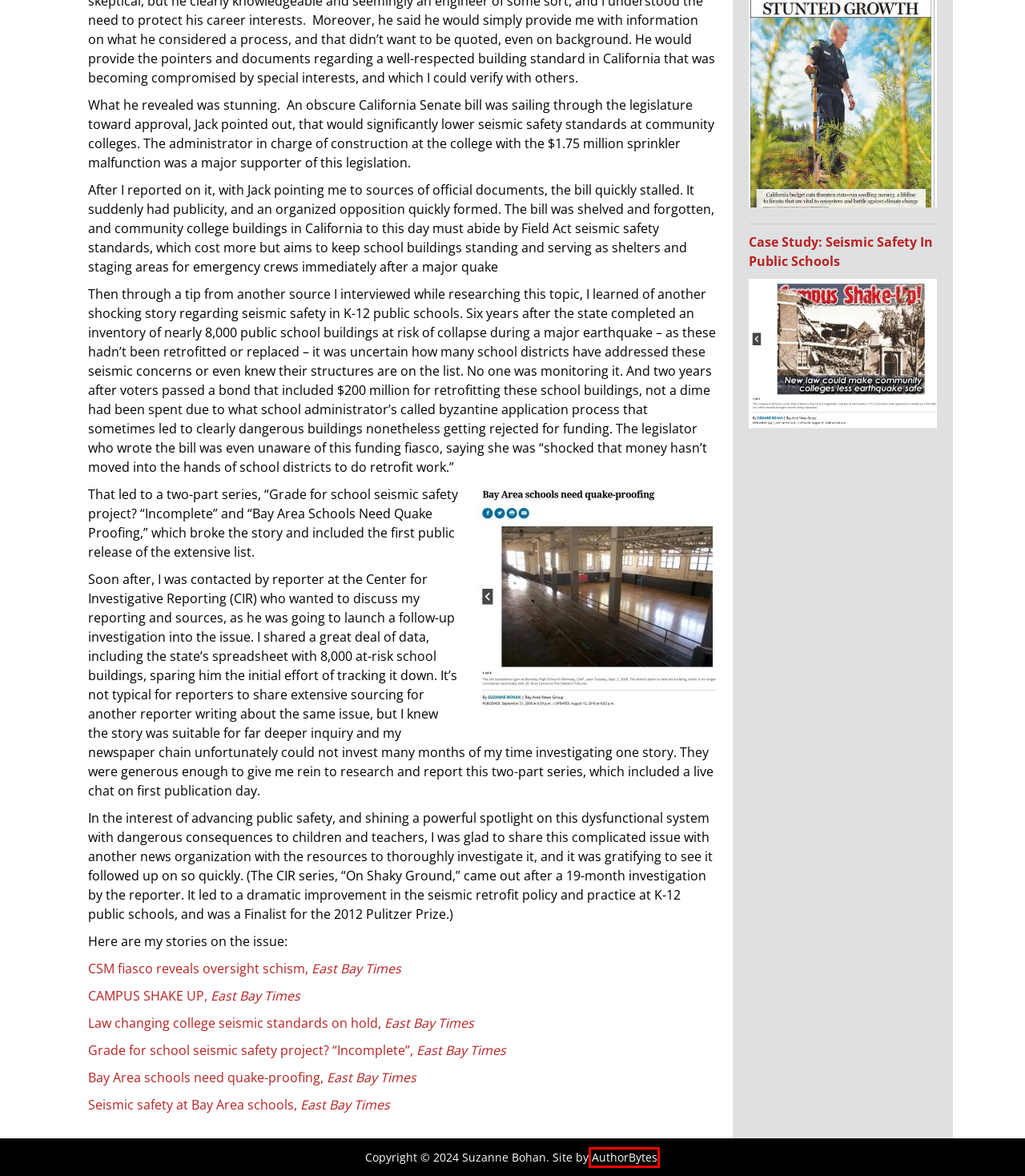You have a screenshot of a webpage with a red rectangle bounding box around an element. Identify the best matching webpage description for the new page that appears after clicking the element in the bounding box. The descriptions are:
A. Articles - Suzanne Bohan
B. Bio - Suzanne Bohan
C. Case Study: State Nursery and State Seed Bank - Suzanne Bohan
D. Suzanne Bohan
E. Contact - Suzanne Bohan
F. Boost your Author Website with AuthorBytes
G. Blog – Suzanne Bohan
H. Speaking - Suzanne Bohan

F